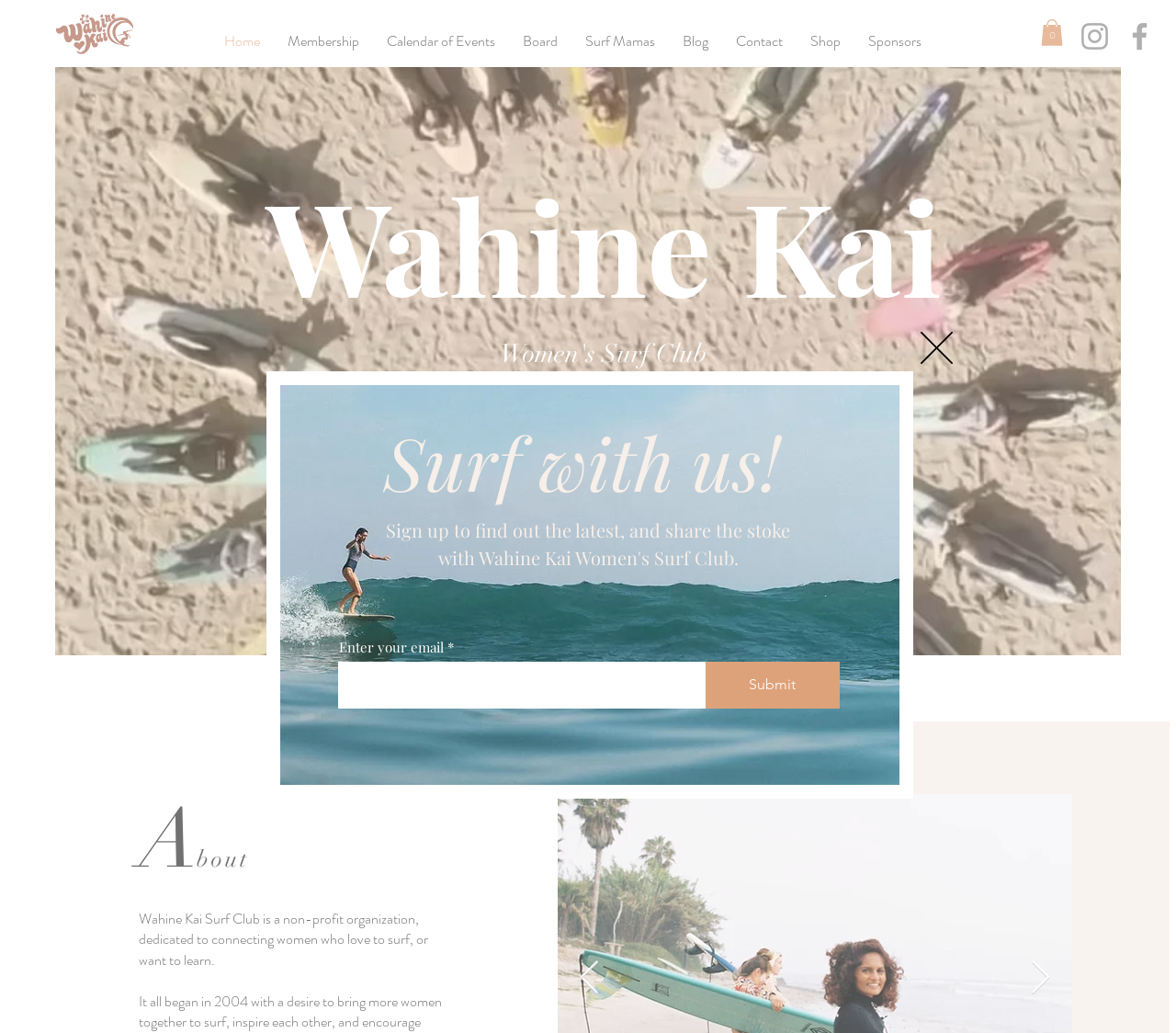Explain in detail what you observe on this webpage.

The webpage is the homepage of the Wahine Kai Surf Club, a non-profit organization dedicated to connecting women who love to surf or want to learn. At the top left, there is a link to the homepage. Next to it, a navigation menu with 9 links is situated, including "Home", "Membership", "Calendar of Events", and others. 

On the top right, there is a social bar with links to Instagram and Facebook, each accompanied by an image of the respective social media platform's logo. 

Below the navigation menu, a prominent heading "Wahine Kai Women's Surf Club" is displayed, with a "Join Now" link to the right of it. 

Further down, an image of a surfer is shown, accompanied by a heading "Surf with us!" and a paragraph of text encouraging users to sign up to find out the latest news and share their enthusiasm. 

Below this section, there is a form to enter an email address, with a required textbox and a "Submit" button. 

At the bottom of the page, there are two buttons, "Previous Item" and "Next Item", each with an image, and a "Back to site" button.